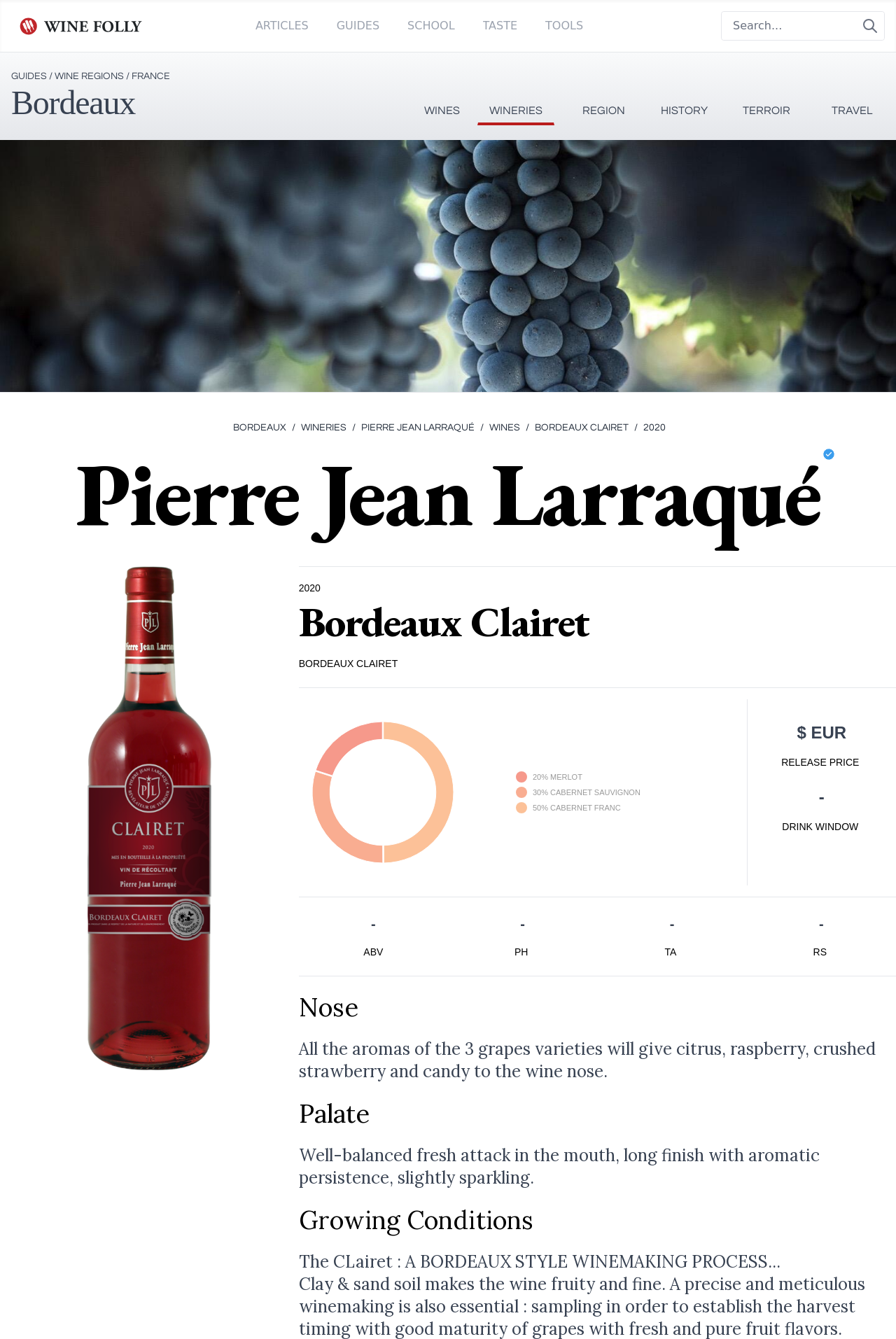What is the price of the wine?
Using the image as a reference, answer with just one word or a short phrase.

EUR